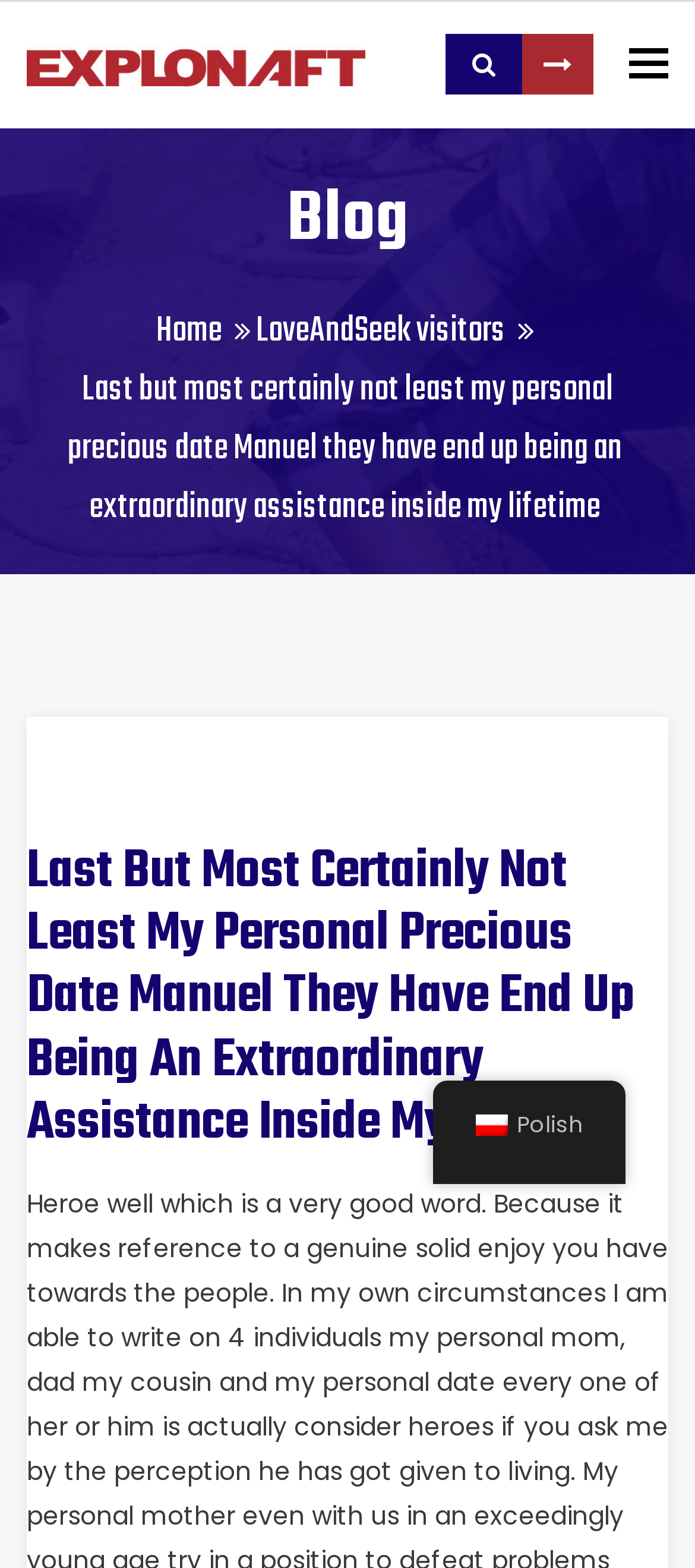Given the description: "alt="explonaft.com.pl"", determine the bounding box coordinates of the UI element. The coordinates should be formatted as four float numbers between 0 and 1, [left, top, right, bottom].

[0.038, 0.011, 0.526, 0.069]